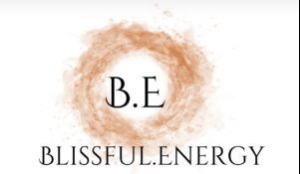Can you give a detailed response to the following question using the information from the image? What is the color tone of the circular splash surrounding the initials?

The color tone of the circular splash surrounding the initials is warm, earthy tones because it suggests a harmonious connection to nature and mindfulness, which is in line with the philosophy of the yoga community.